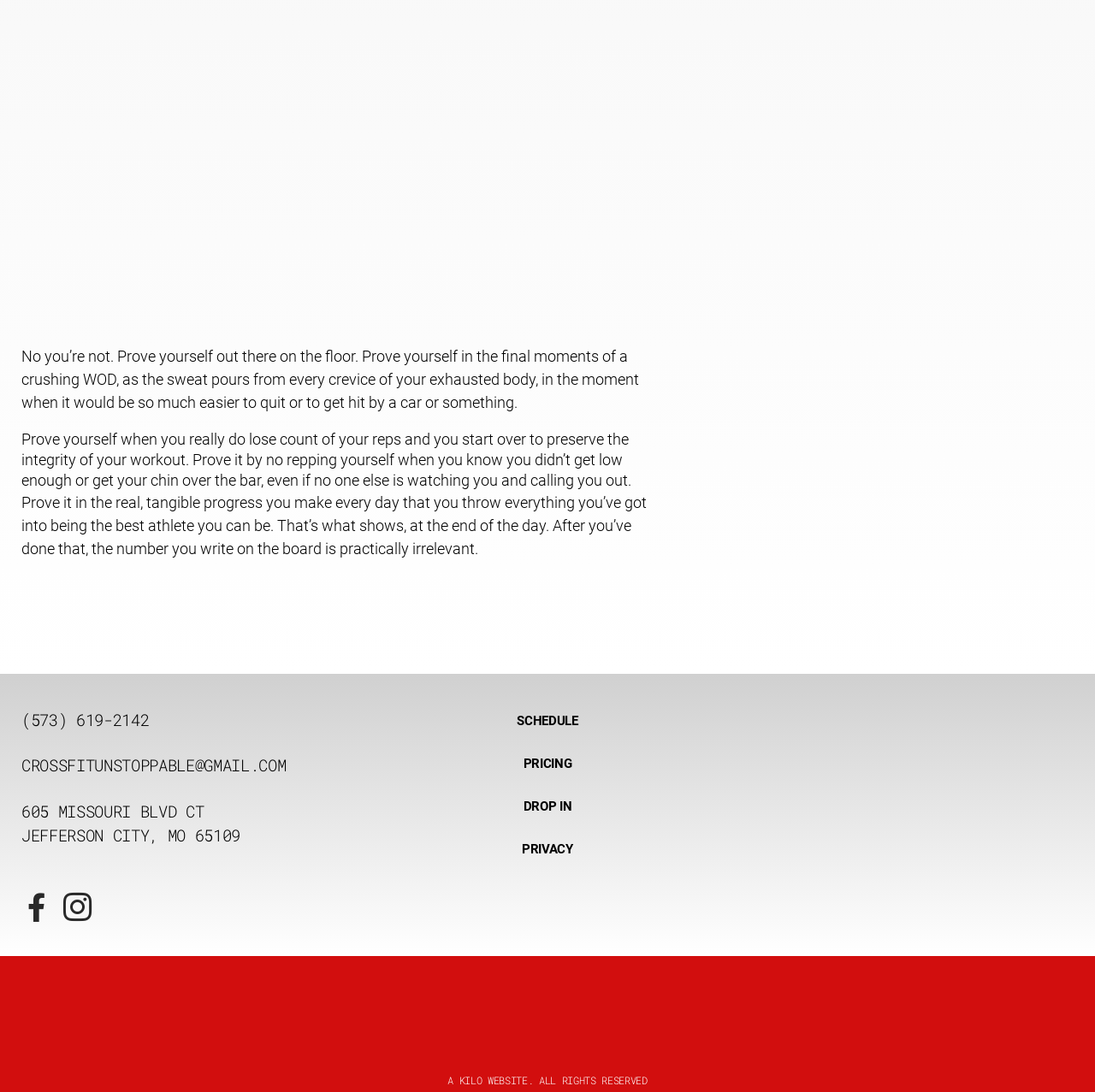Please determine the bounding box coordinates for the element that should be clicked to follow these instructions: "Click the 'FACEBOOK-F' icon".

[0.02, 0.817, 0.046, 0.844]